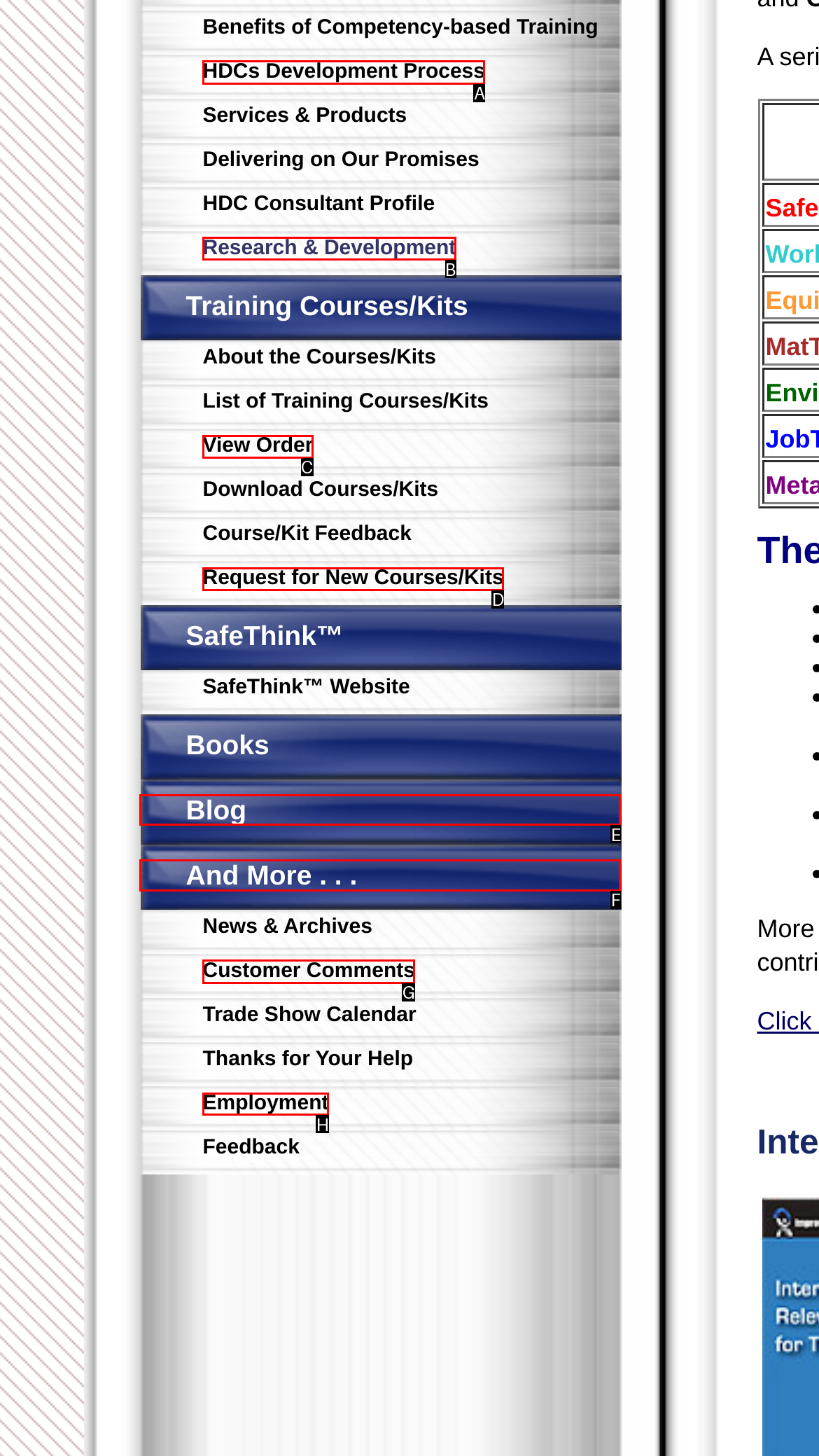Pick the option that best fits the description: Request for New Courses/Kits. Reply with the letter of the matching option directly.

D